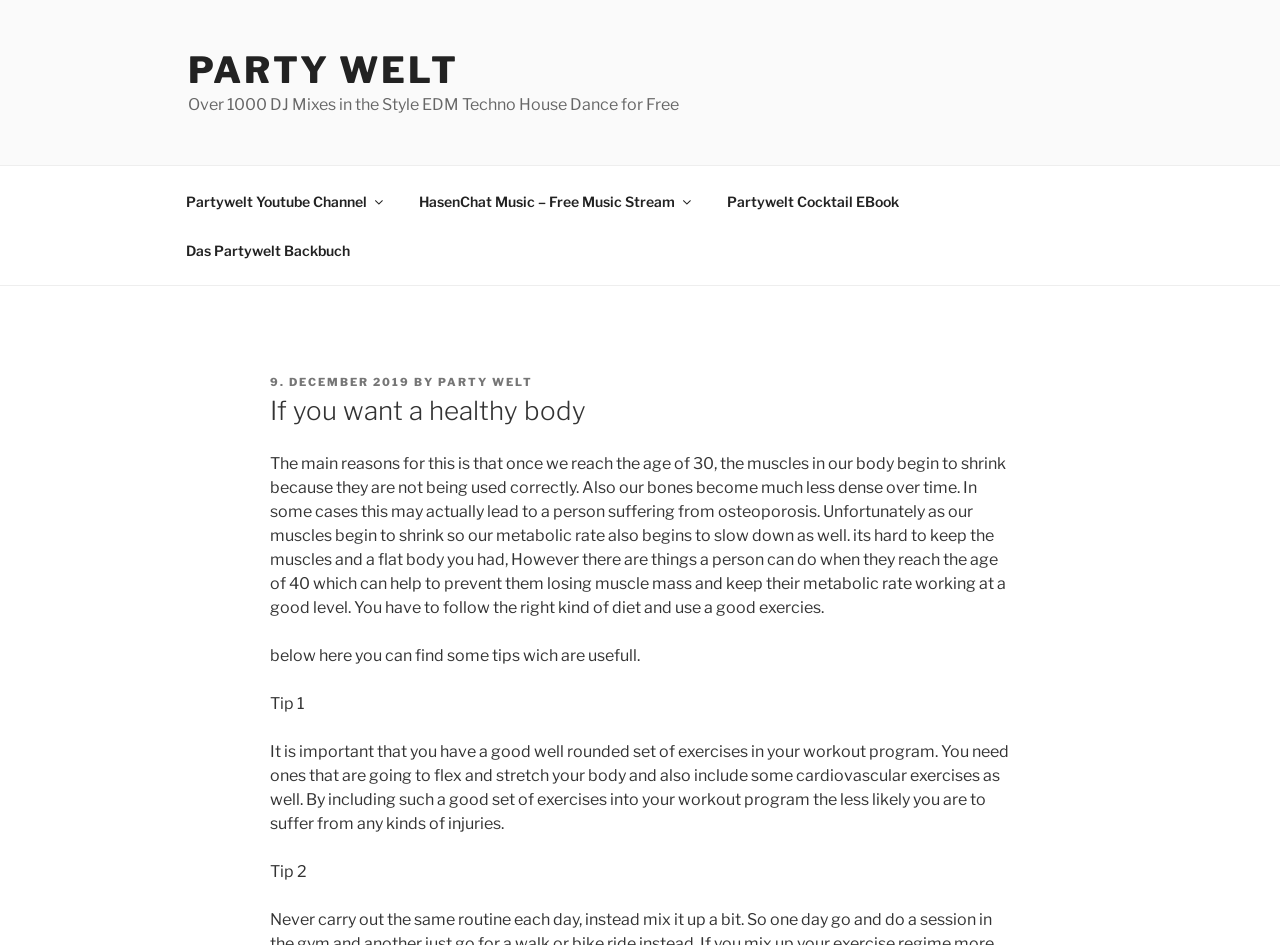Answer the question below using just one word or a short phrase: 
How many tips are provided on the webpage?

At least 2